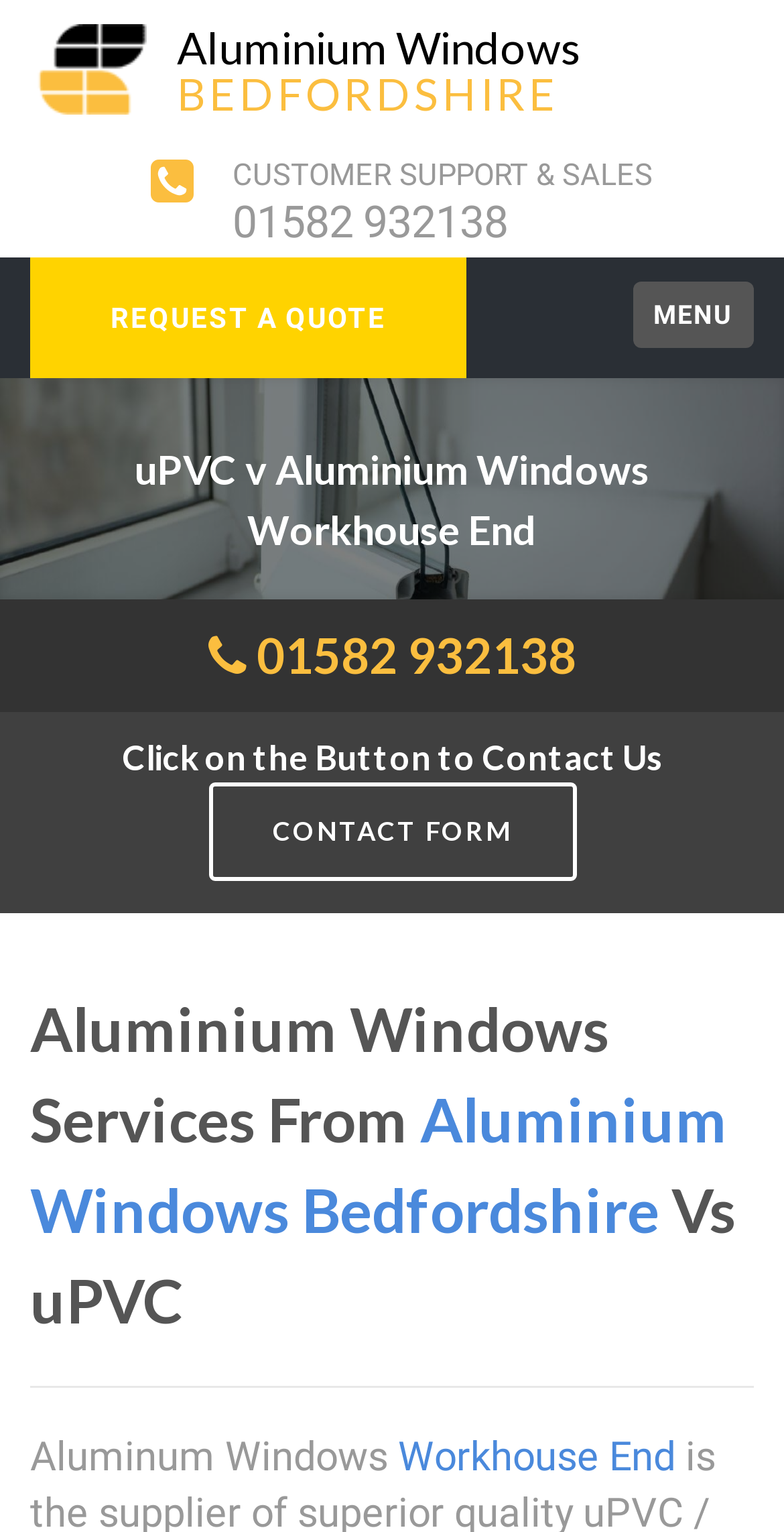What is the location served by Aluminium Windows Bedfordshire?
Give a single word or phrase as your answer by examining the image.

Workhouse End